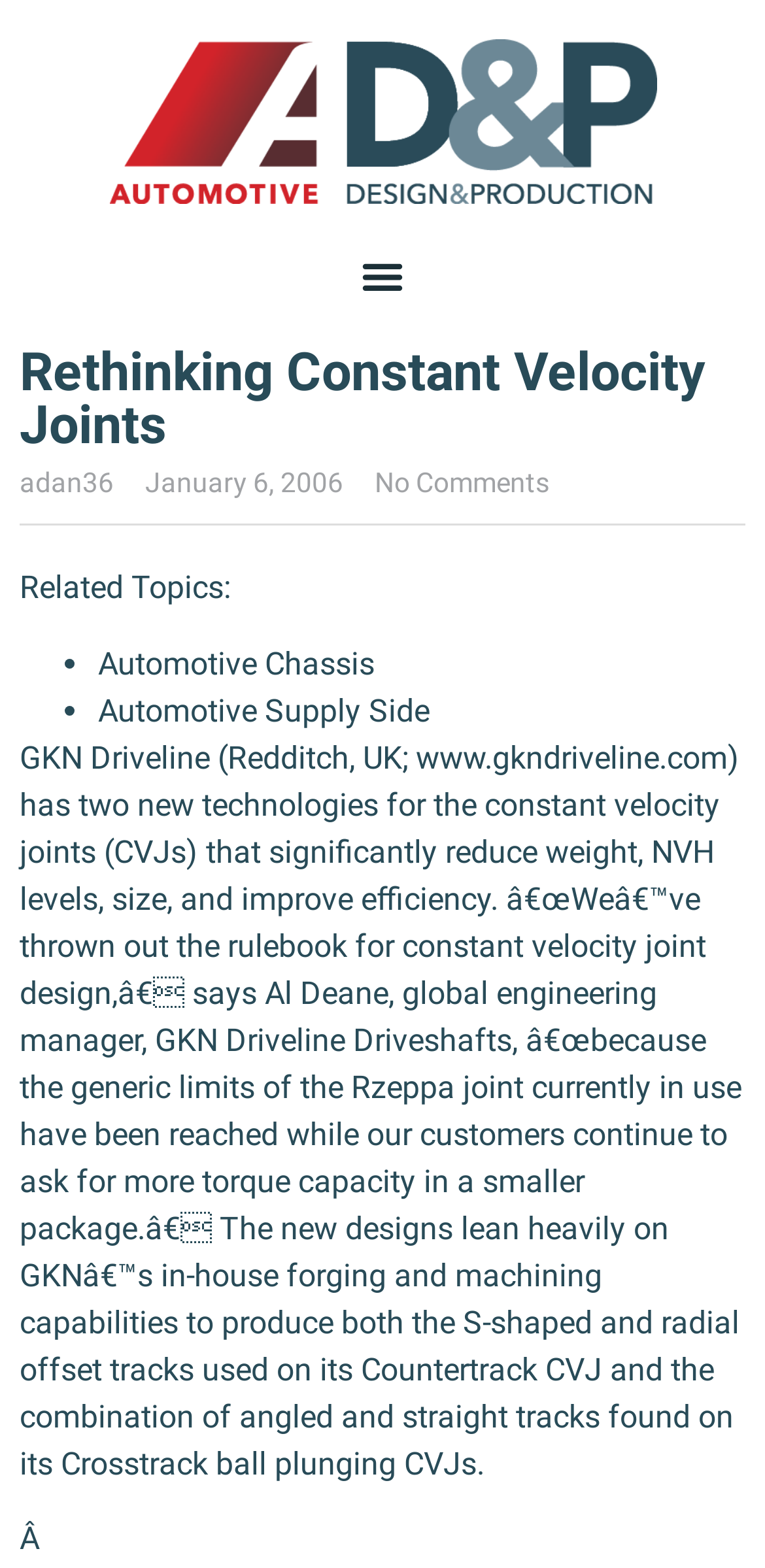Carefully examine the image and provide an in-depth answer to the question: What is the name of the global engineering manager?

The article quotes Al Deane, who is the global engineering manager at GKN Driveline Driveshafts, discussing the limitations of the current Rzeppa joint design and the need for more torque capacity in a smaller package.